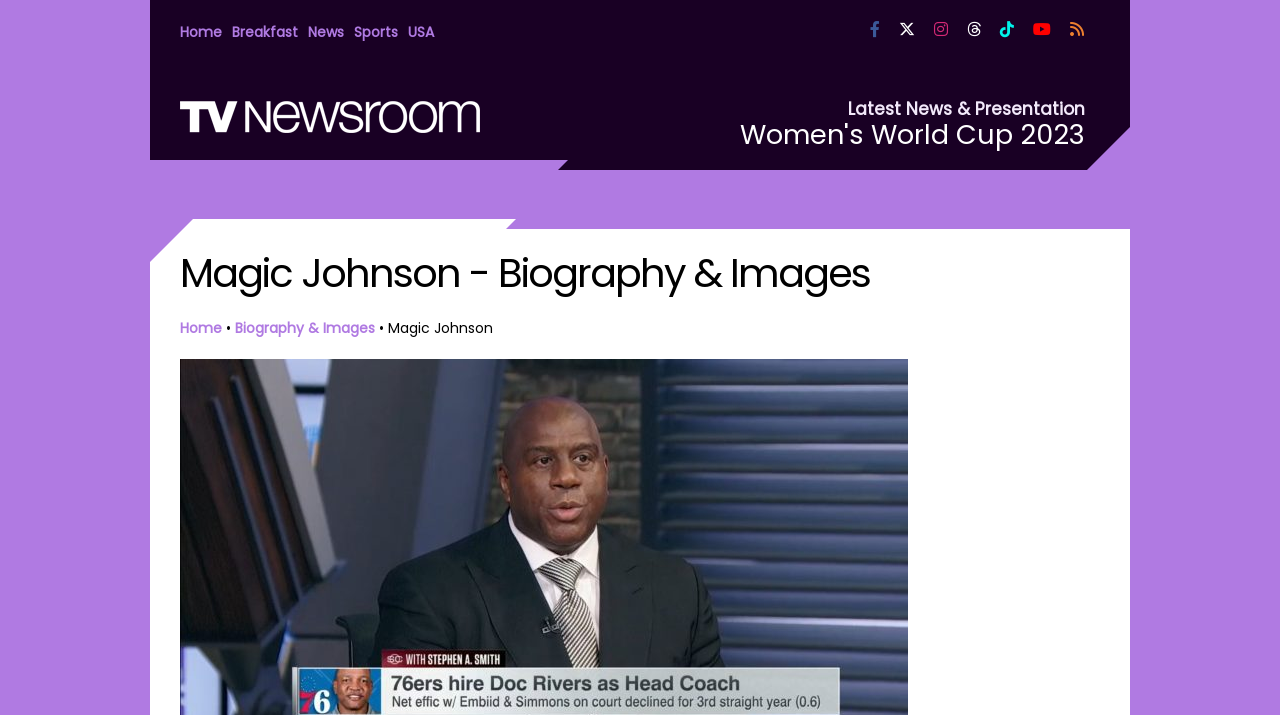Find the bounding box coordinates of the area that needs to be clicked in order to achieve the following instruction: "go to home page". The coordinates should be specified as four float numbers between 0 and 1, i.e., [left, top, right, bottom].

[0.141, 0.021, 0.177, 0.07]